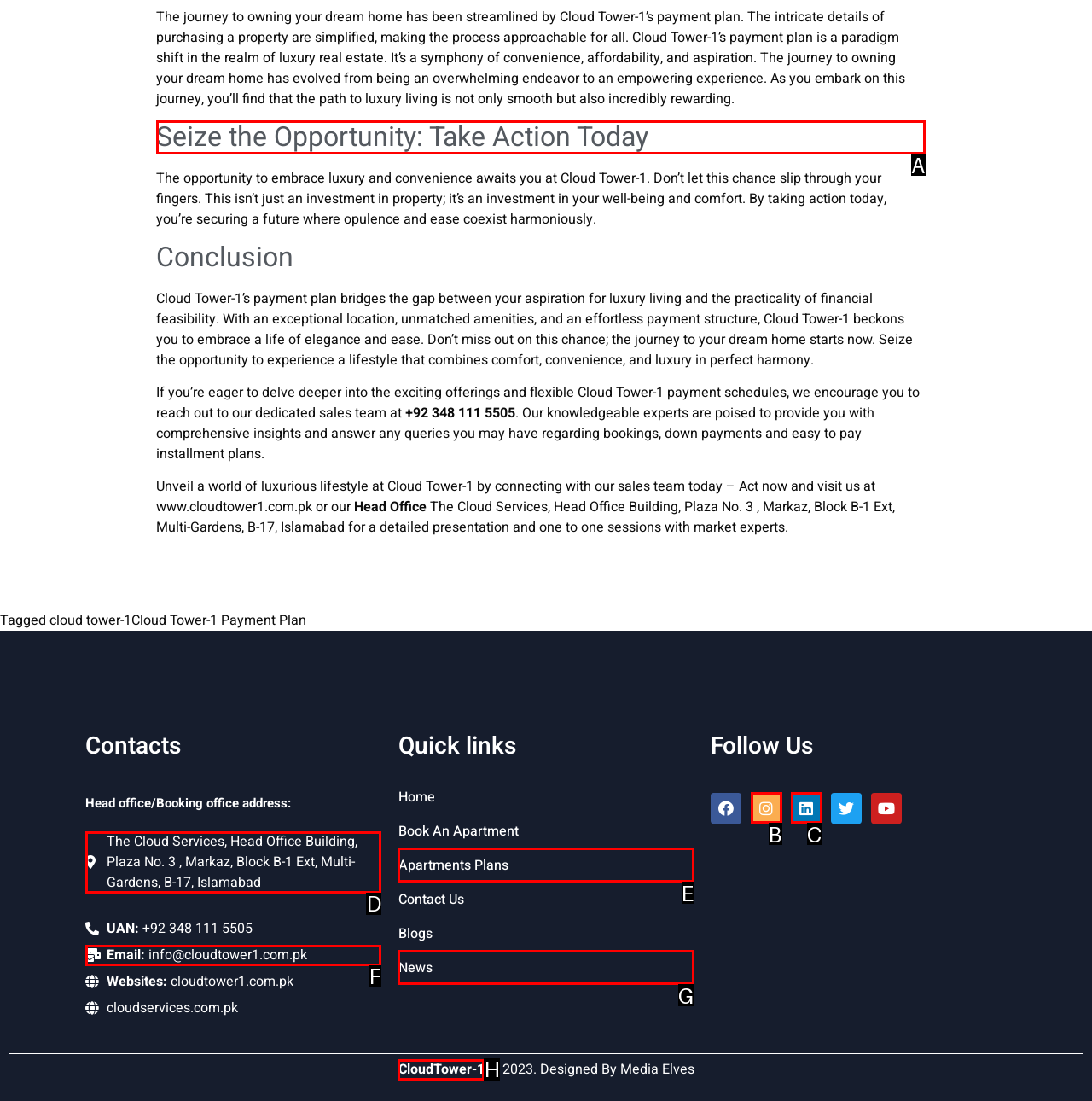From the available options, which lettered element should I click to complete this task: Click on 'Seize the Opportunity: Take Action Today'?

A